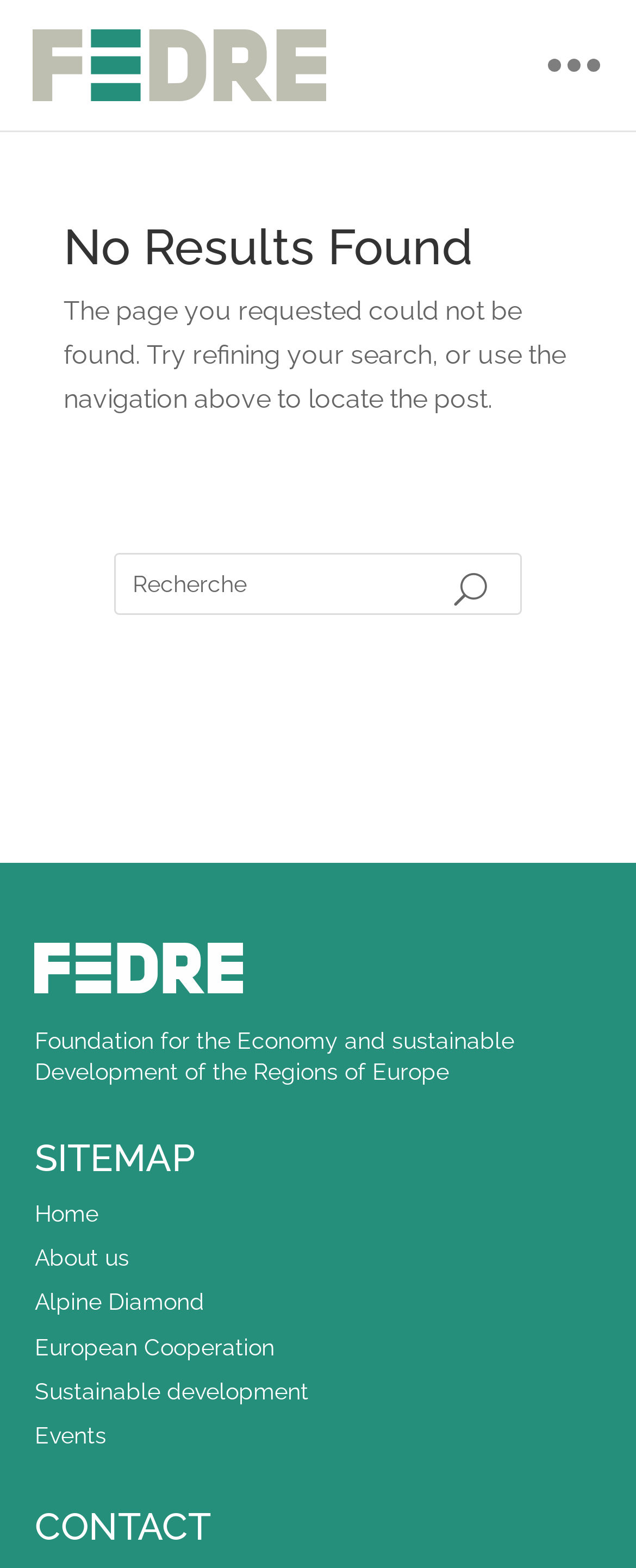Utilize the details in the image to give a detailed response to the question: What is the purpose of the textbox?

The purpose of the textbox can be determined by its label 'Recherche' which is French for 'Search', and its location below the heading 'No Results Found', indicating that it is meant for refining the search.